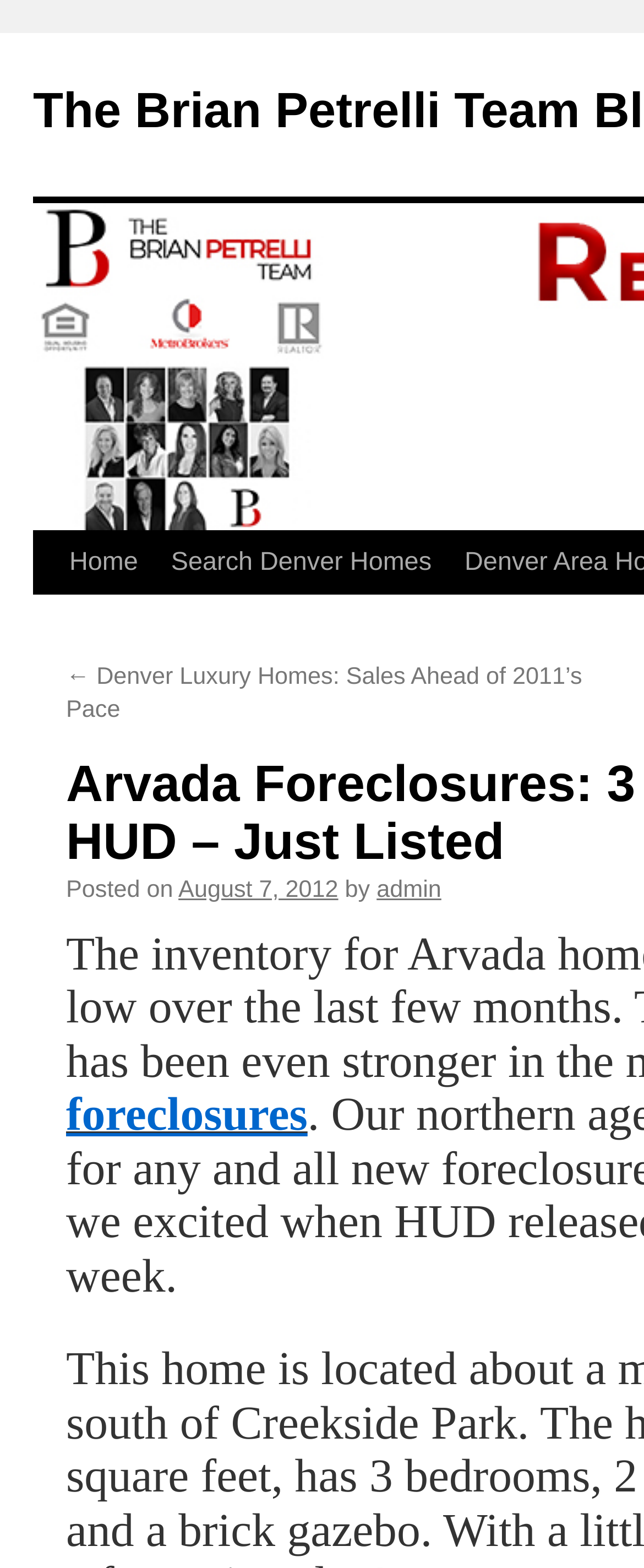Give a detailed account of the webpage.

The webpage appears to be a blog post about a real estate listing, specifically a 3-bedroom ranch HUD foreclosure in Arvada. At the top left of the page, there is a link to "Skip to content" followed by a navigation menu with links to "Home" and "Search Denver Homes". 

Below the navigation menu, there is a section that seems to be a list of recent blog posts. The most recent post is the one currently being viewed, and it is titled "Arvada Foreclosures: 3 Bedroom Ranch HUD – Just Listed". To the right of this title, there is a link to a previous blog post titled "Denver Luxury Homes: Sales Ahead of 2011’s Pace". 

Further down, there is a section with metadata about the current blog post, including the date "August 7, 2012" and the author "admin".